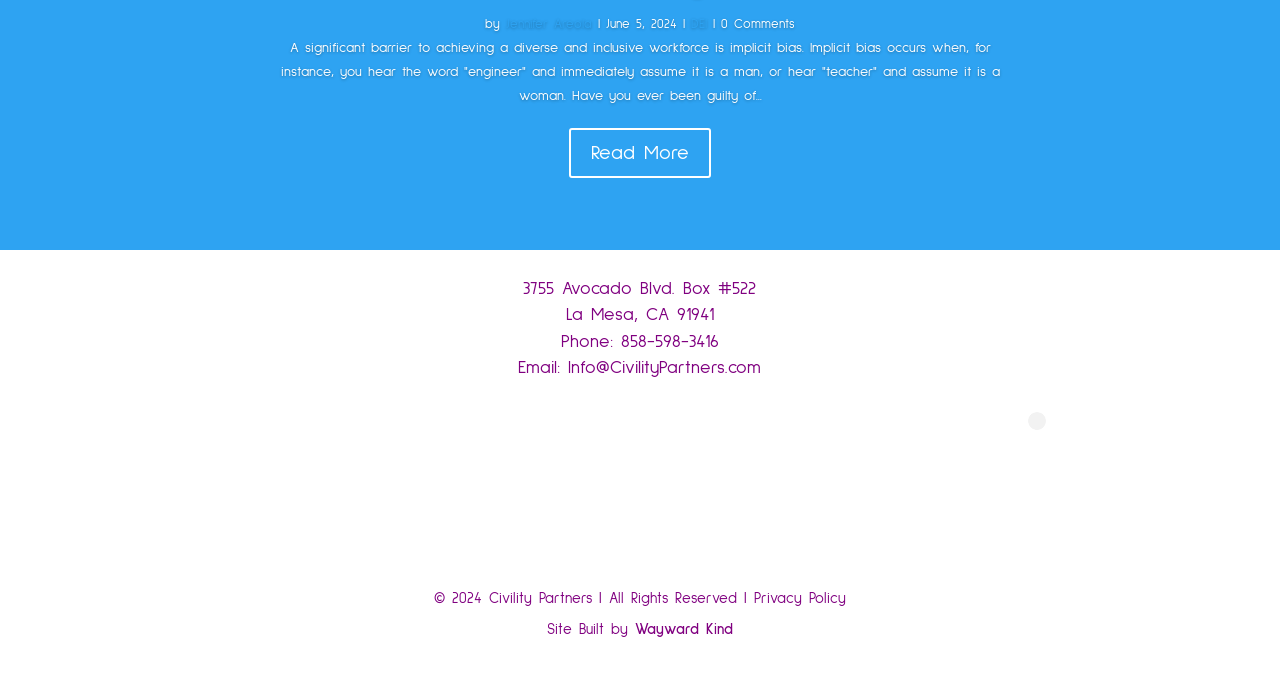Provide the bounding box coordinates for the area that should be clicked to complete the instruction: "Call the phone number".

[0.485, 0.481, 0.562, 0.507]